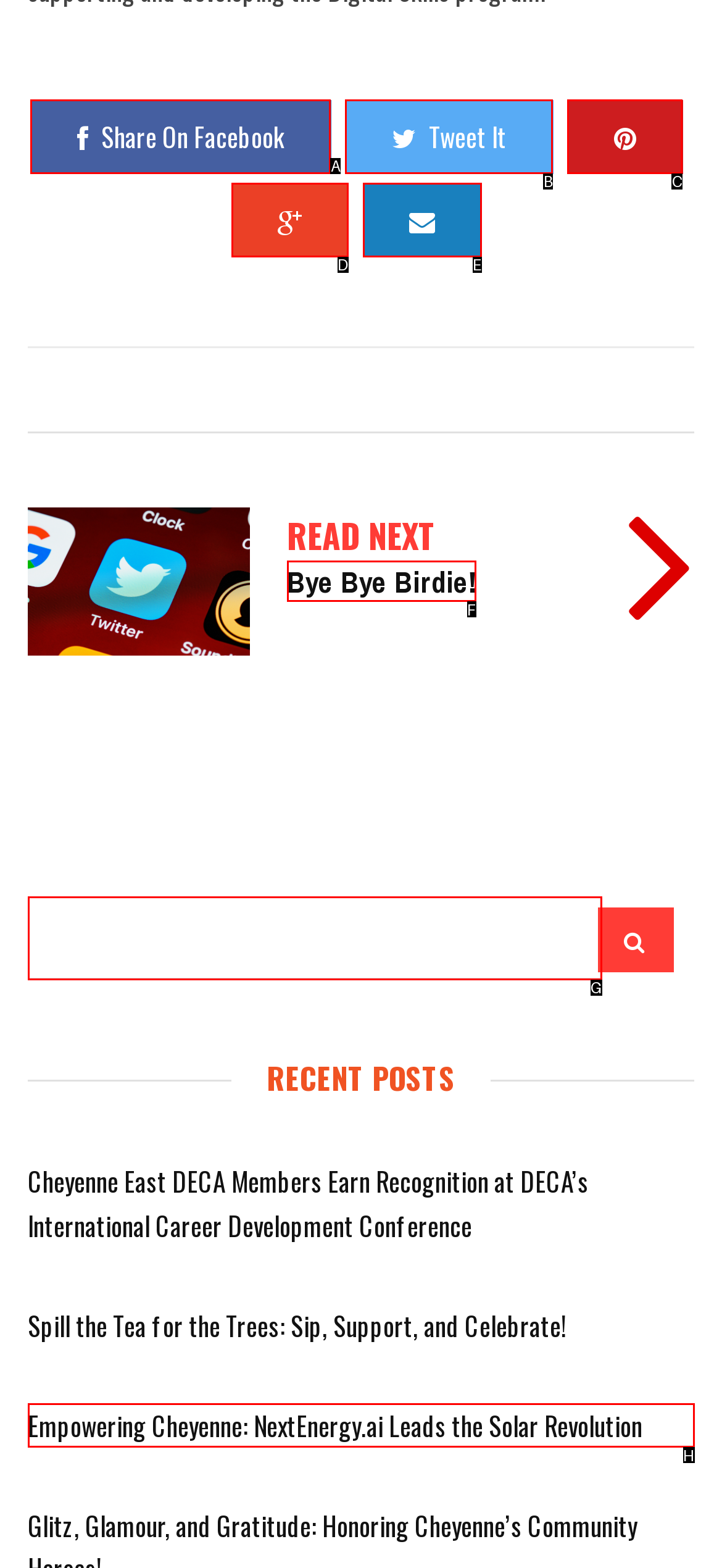Match the HTML element to the given description: Bye Bye Birdie!
Indicate the option by its letter.

F